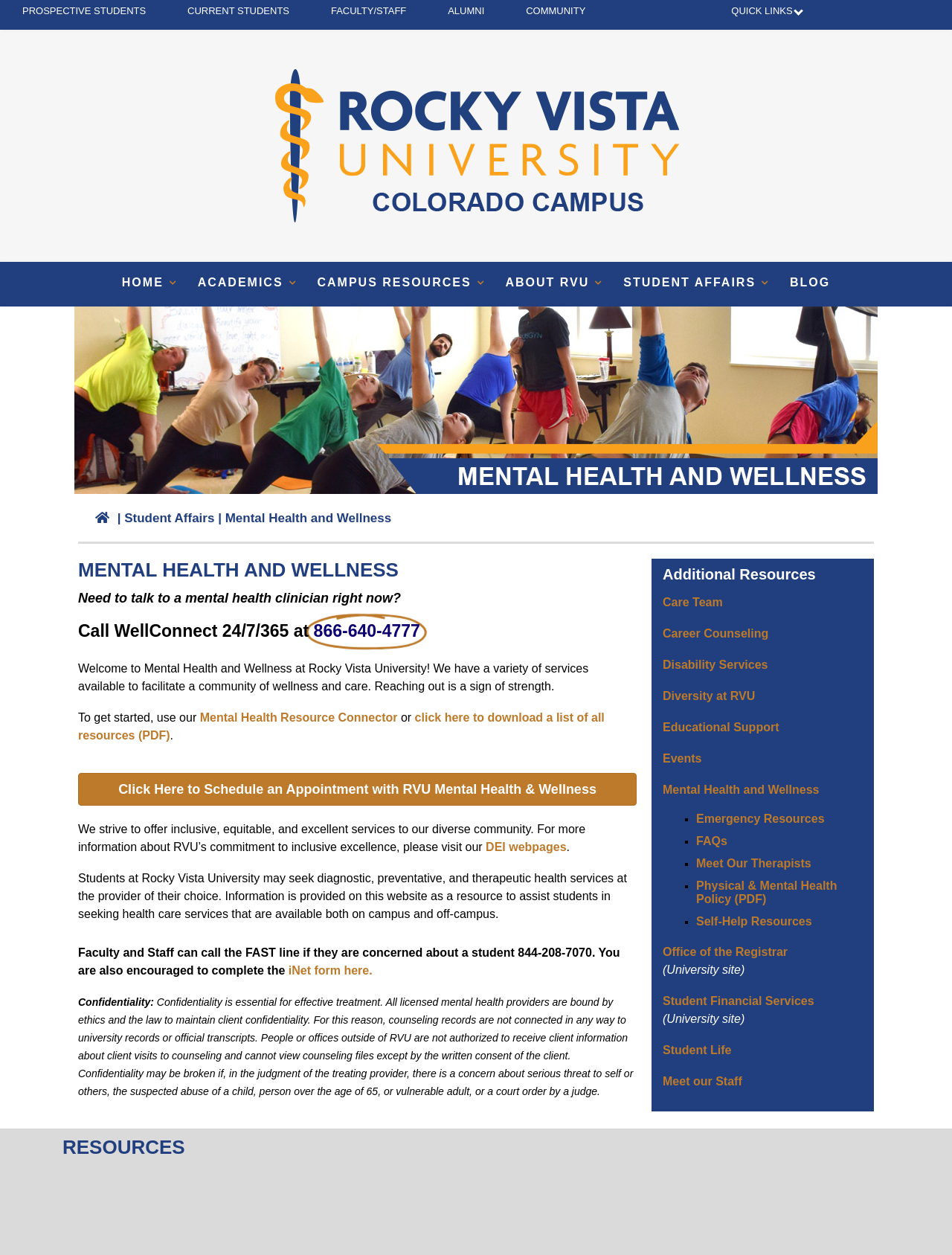Please identify the bounding box coordinates of the clickable element to fulfill the following instruction: "Click the QUICK LINKS button". The coordinates should be four float numbers between 0 and 1, i.e., [left, top, right, bottom].

[0.768, 0.004, 0.842, 0.013]